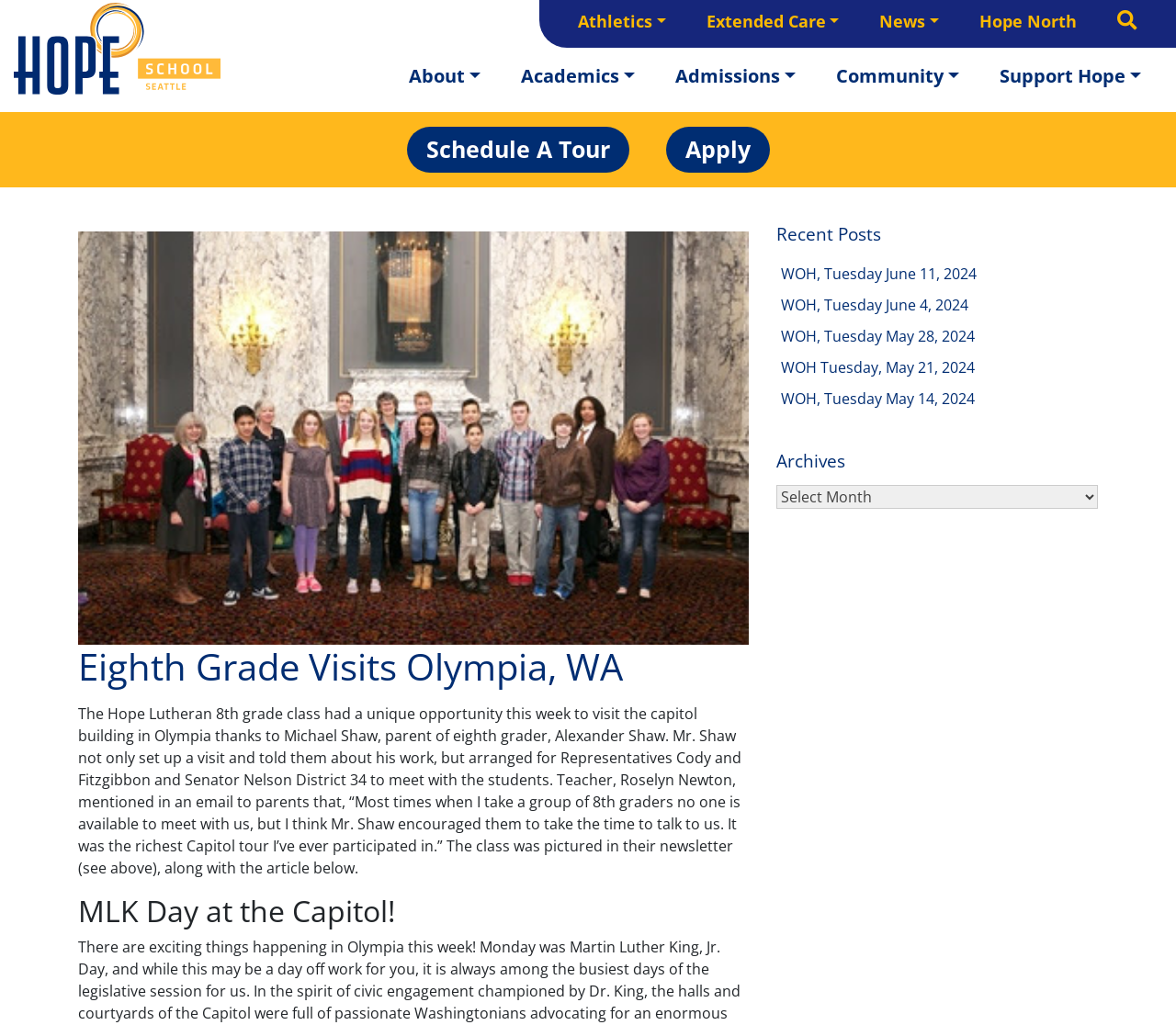Determine the bounding box coordinates for the HTML element mentioned in the following description: "Extended Care". The coordinates should be a list of four floats ranging from 0 to 1, represented as [left, top, right, bottom].

[0.583, 0.009, 0.731, 0.033]